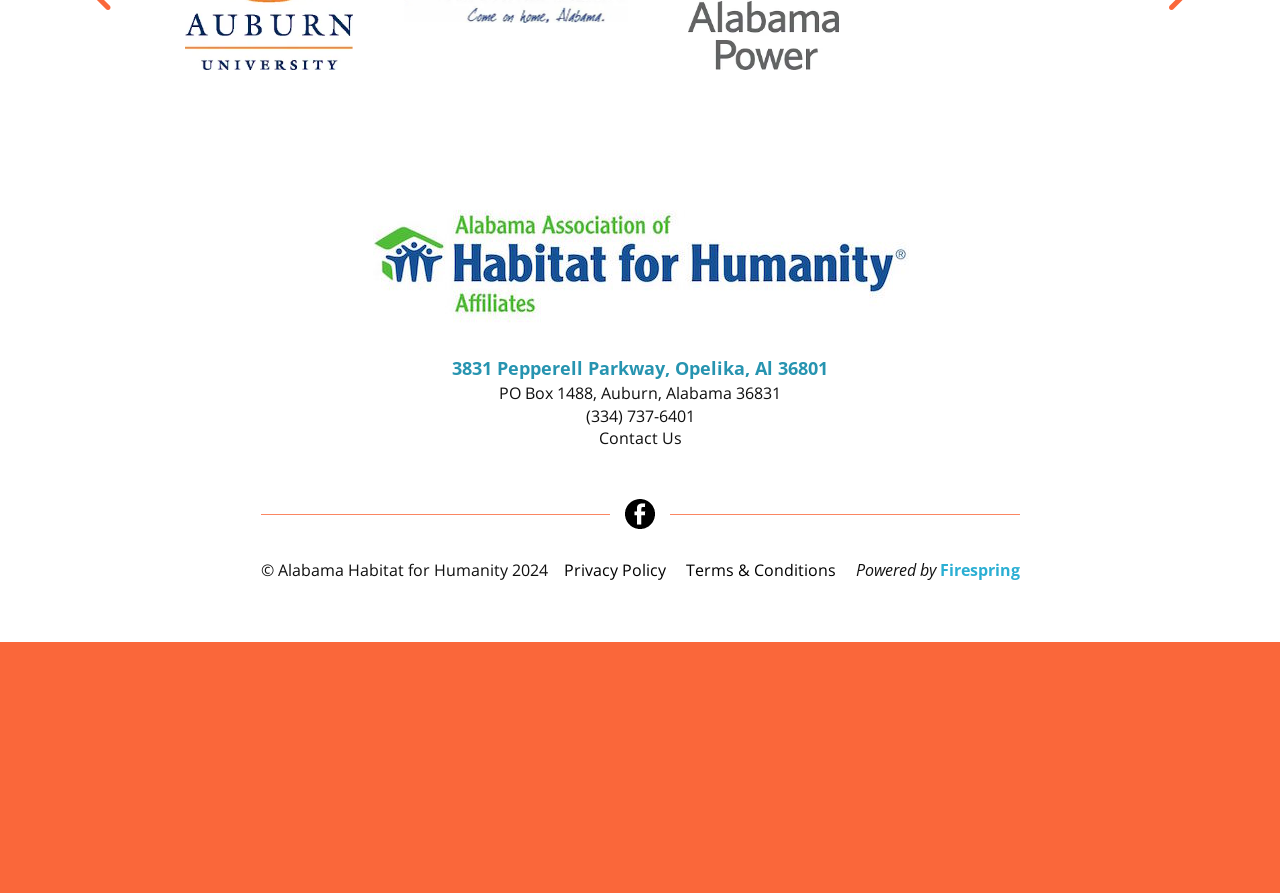From the webpage screenshot, identify the region described by Terms & Conditions. Provide the bounding box coordinates as (top-left x, top-left y, bottom-right x, bottom-right y), with each value being a floating point number between 0 and 1.

[0.536, 0.908, 0.653, 0.933]